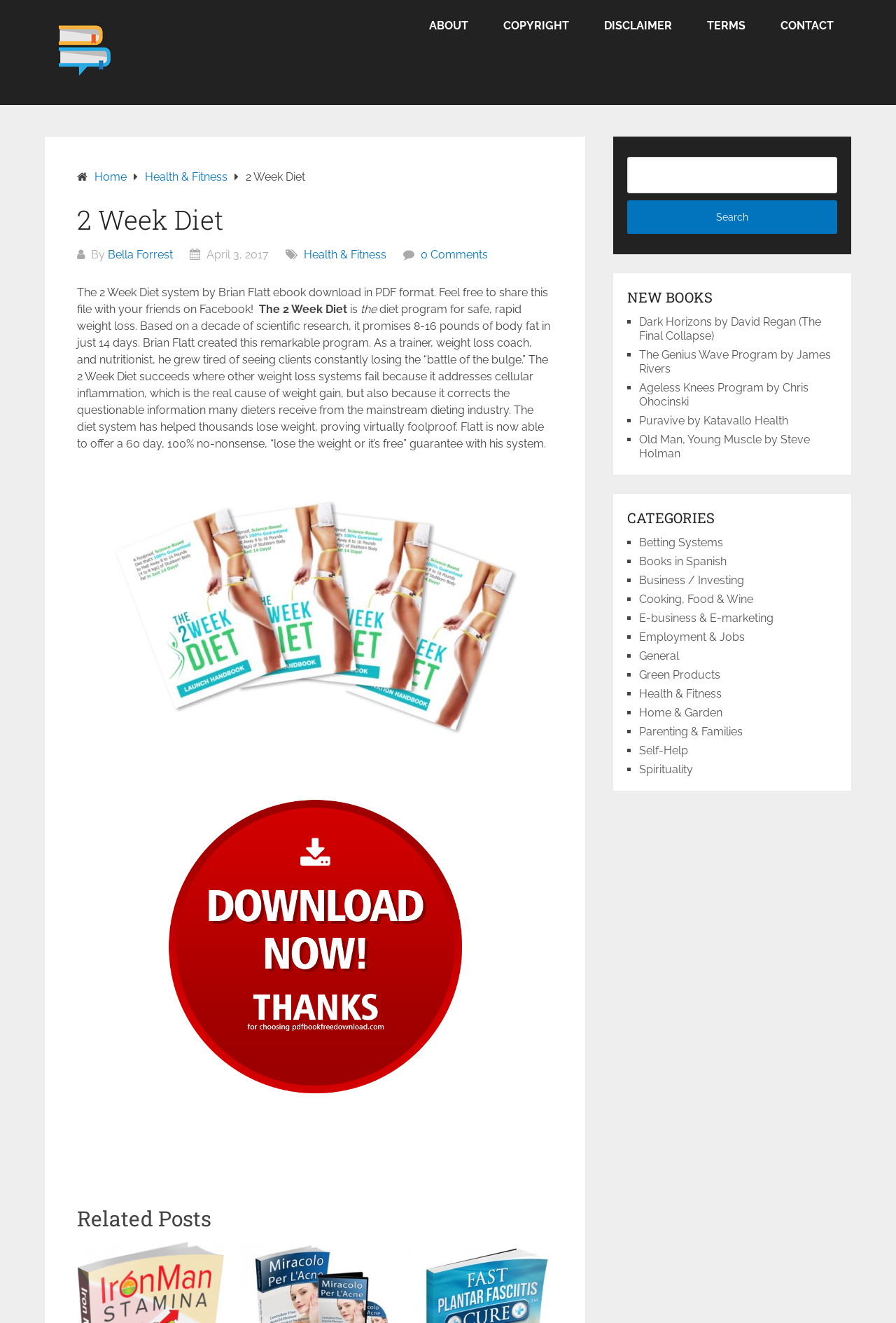Determine the bounding box coordinates for the region that must be clicked to execute the following instruction: "Click the 'About' link in the primary menu".

None